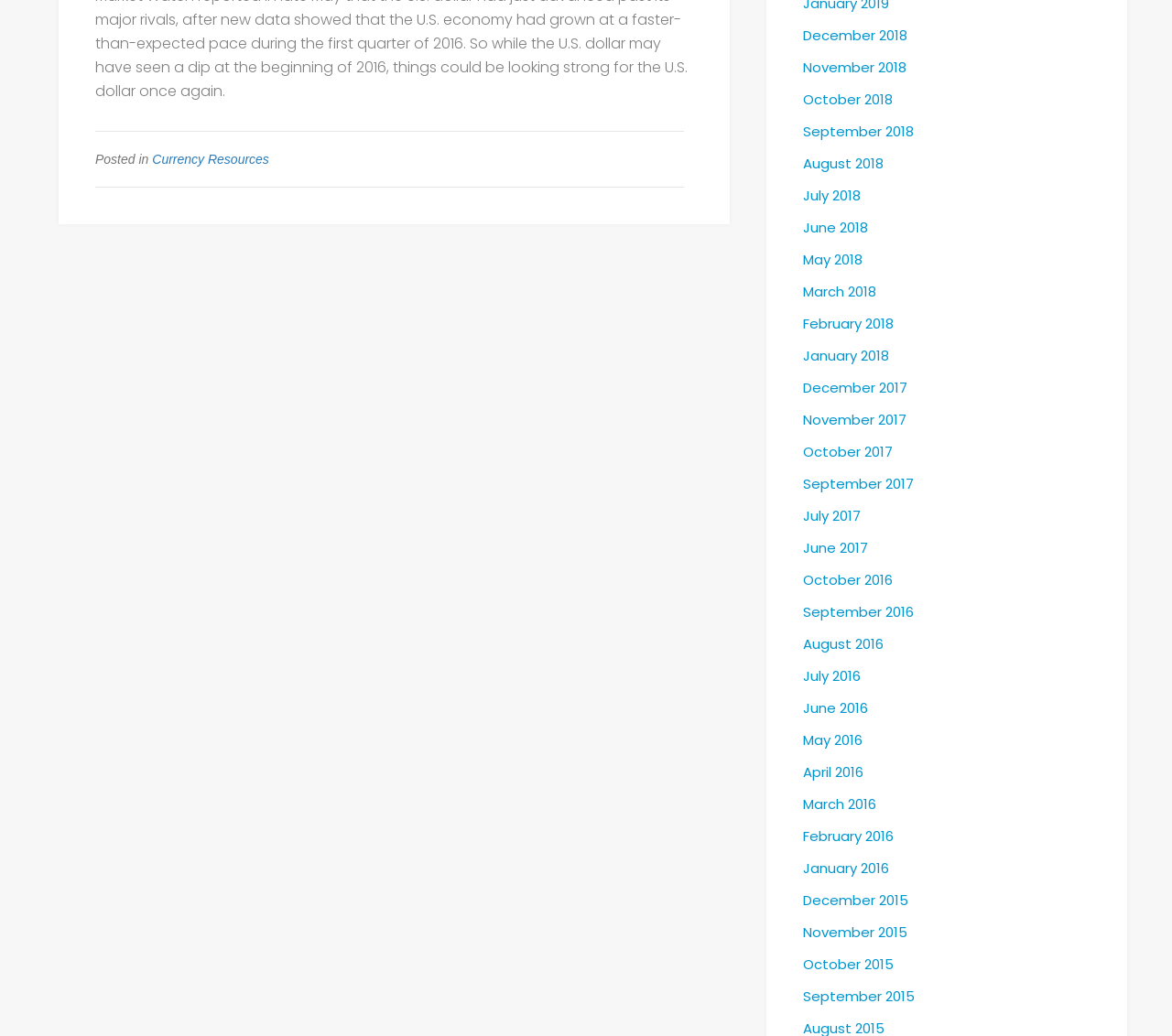Bounding box coordinates are specified in the format (top-left x, top-left y, bottom-right x, bottom-right y). All values are floating point numbers bounded between 0 and 1. Please provide the bounding box coordinate of the region this sentence describes: December 2015

[0.685, 0.857, 0.93, 0.881]